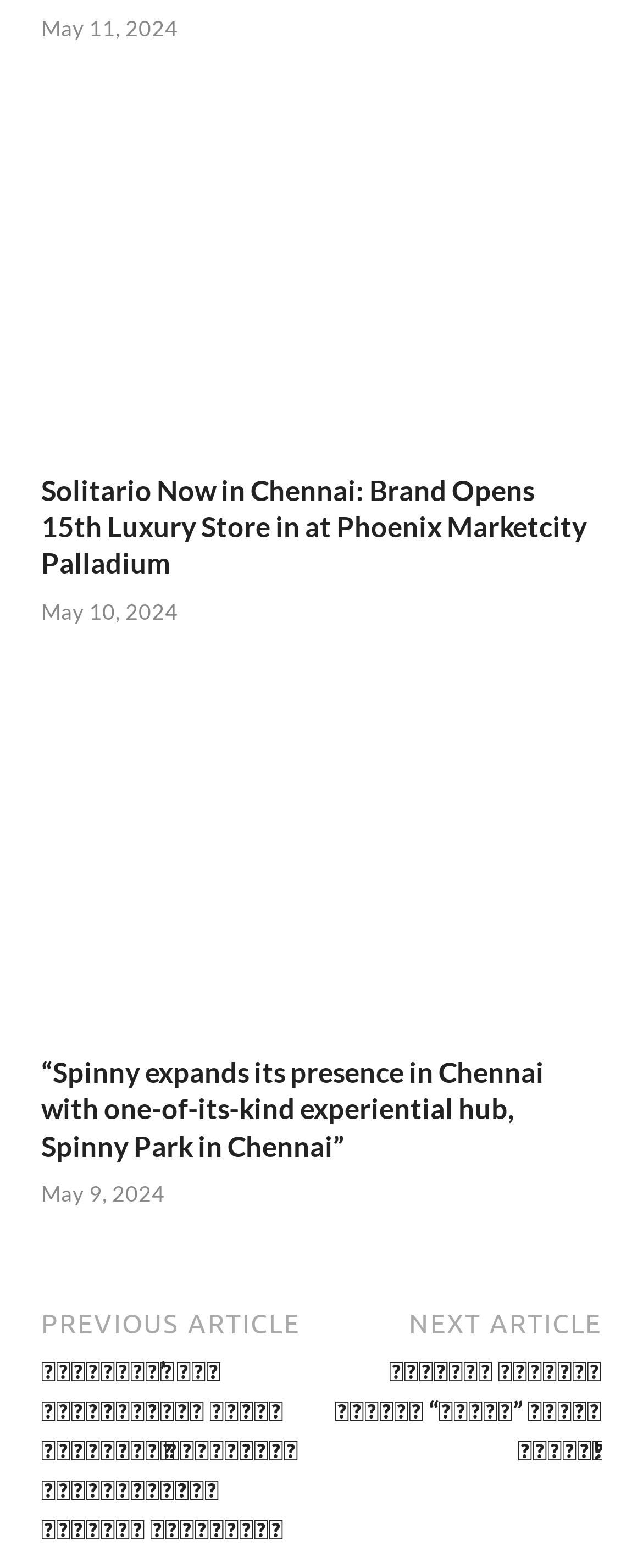Kindly respond to the following question with a single word or a brief phrase: 
What is the navigation option at the bottom of the webpage?

Posts